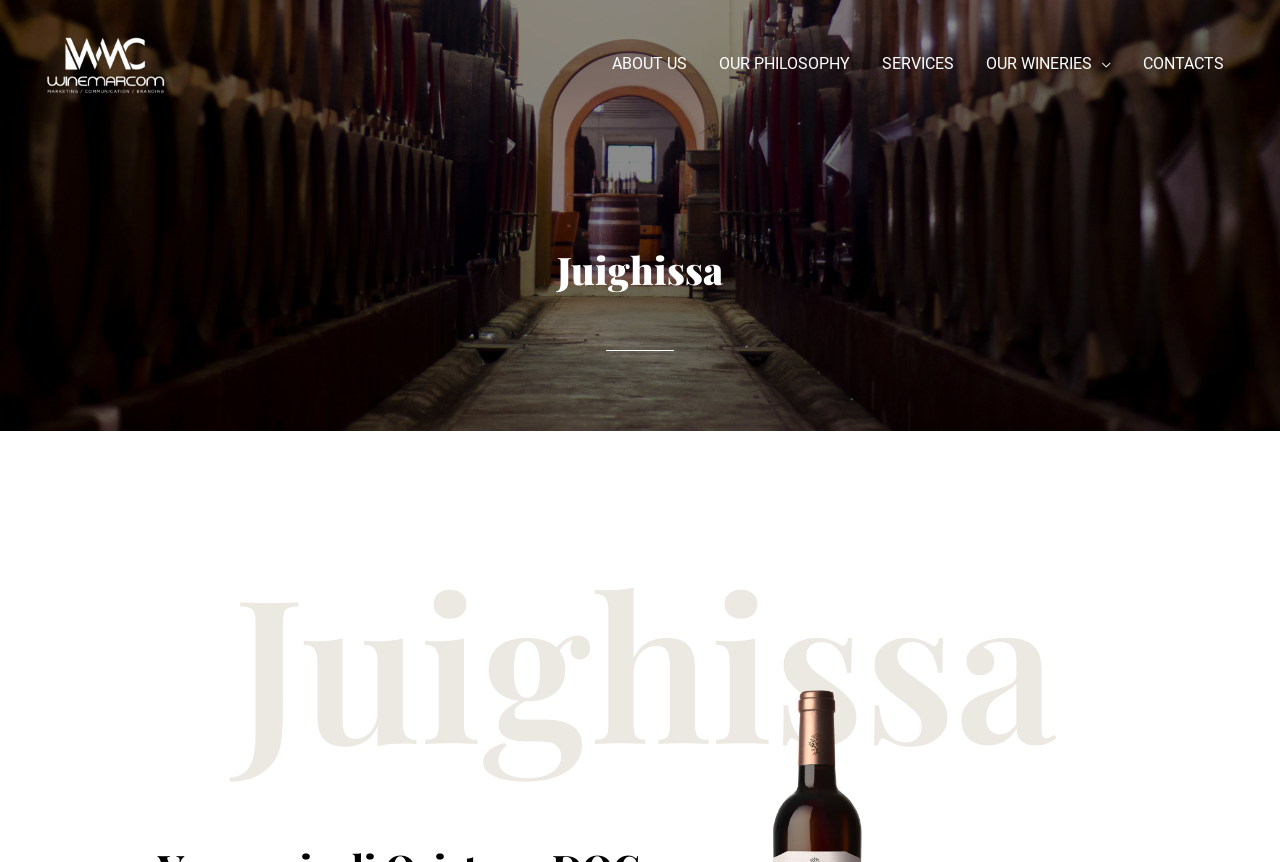Identify the bounding box of the HTML element described here: "SERVICES". Provide the coordinates as four float numbers between 0 and 1: [left, top, right, bottom].

[0.677, 0.0, 0.758, 0.148]